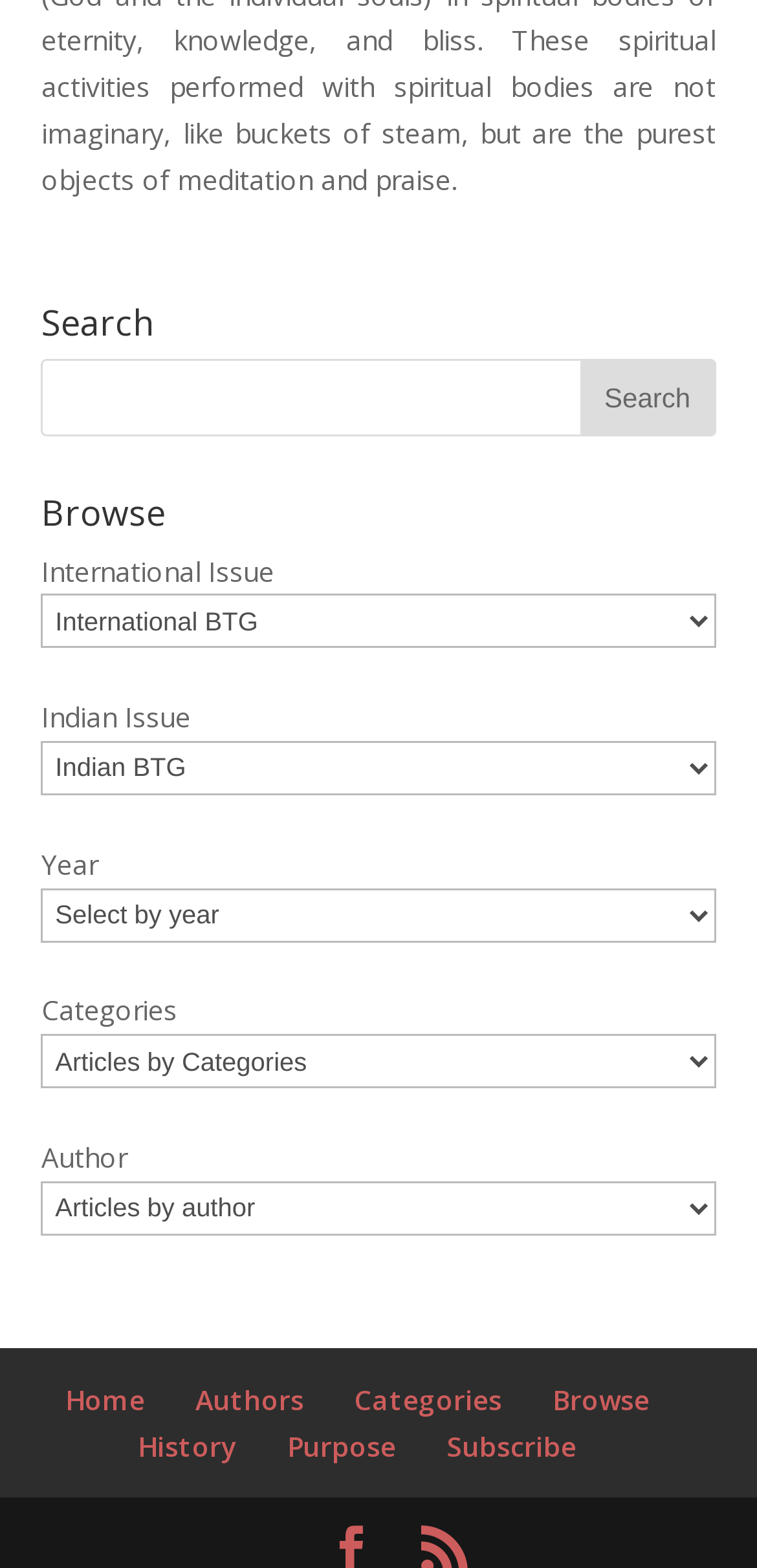Please give a one-word or short phrase response to the following question: 
What is the function of the buttons at the bottom?

Navigation